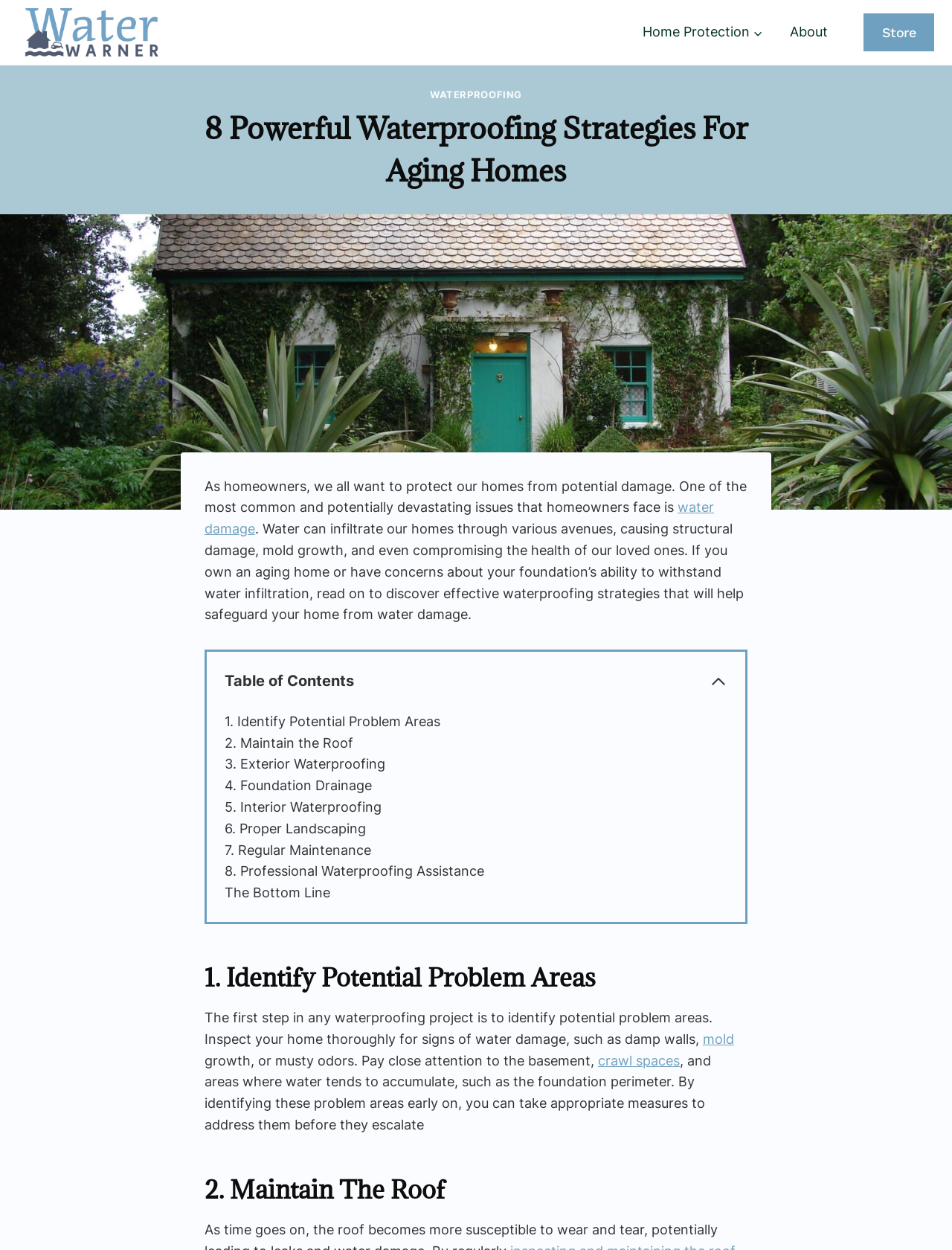Determine the bounding box coordinates for the element that should be clicked to follow this instruction: "Go to the 'Store' page". The coordinates should be given as four float numbers between 0 and 1, in the format [left, top, right, bottom].

[0.907, 0.011, 0.981, 0.041]